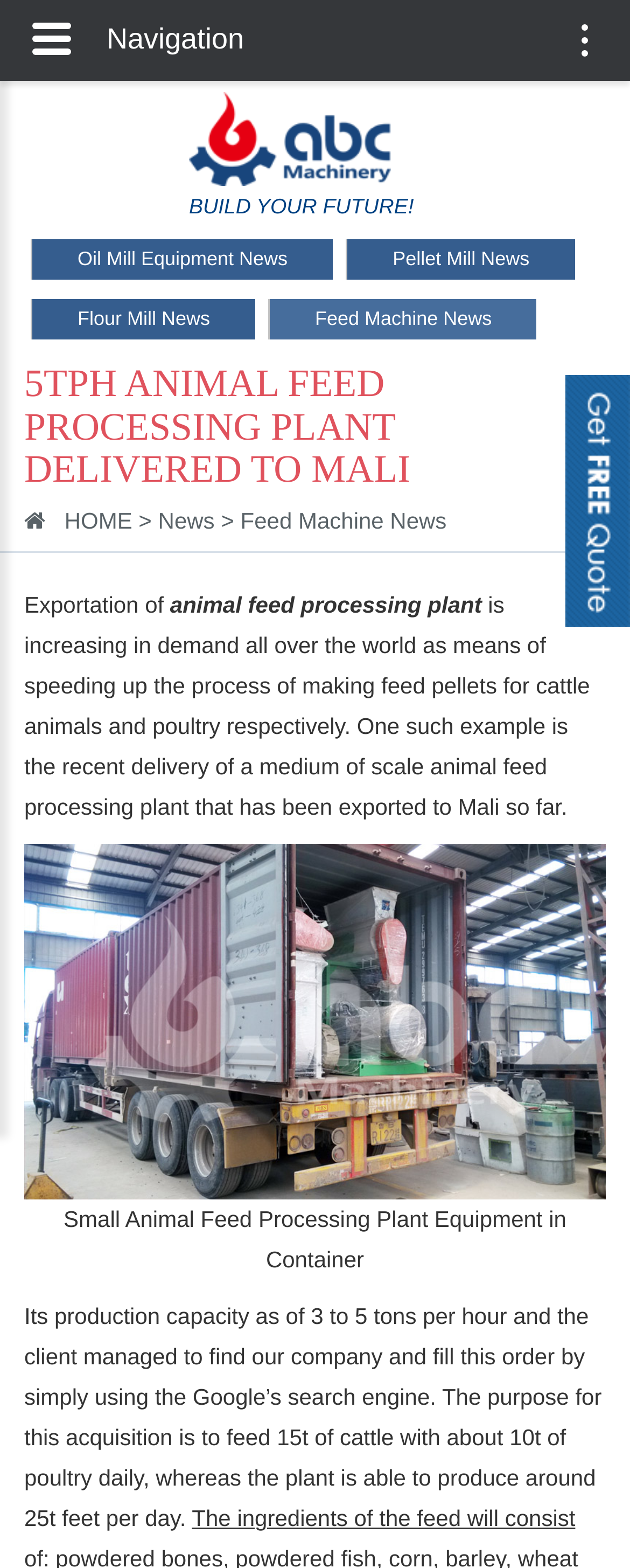What is the purpose of the animal feed processing plant?
Please provide a single word or phrase based on the screenshot.

To feed cattle and poultry